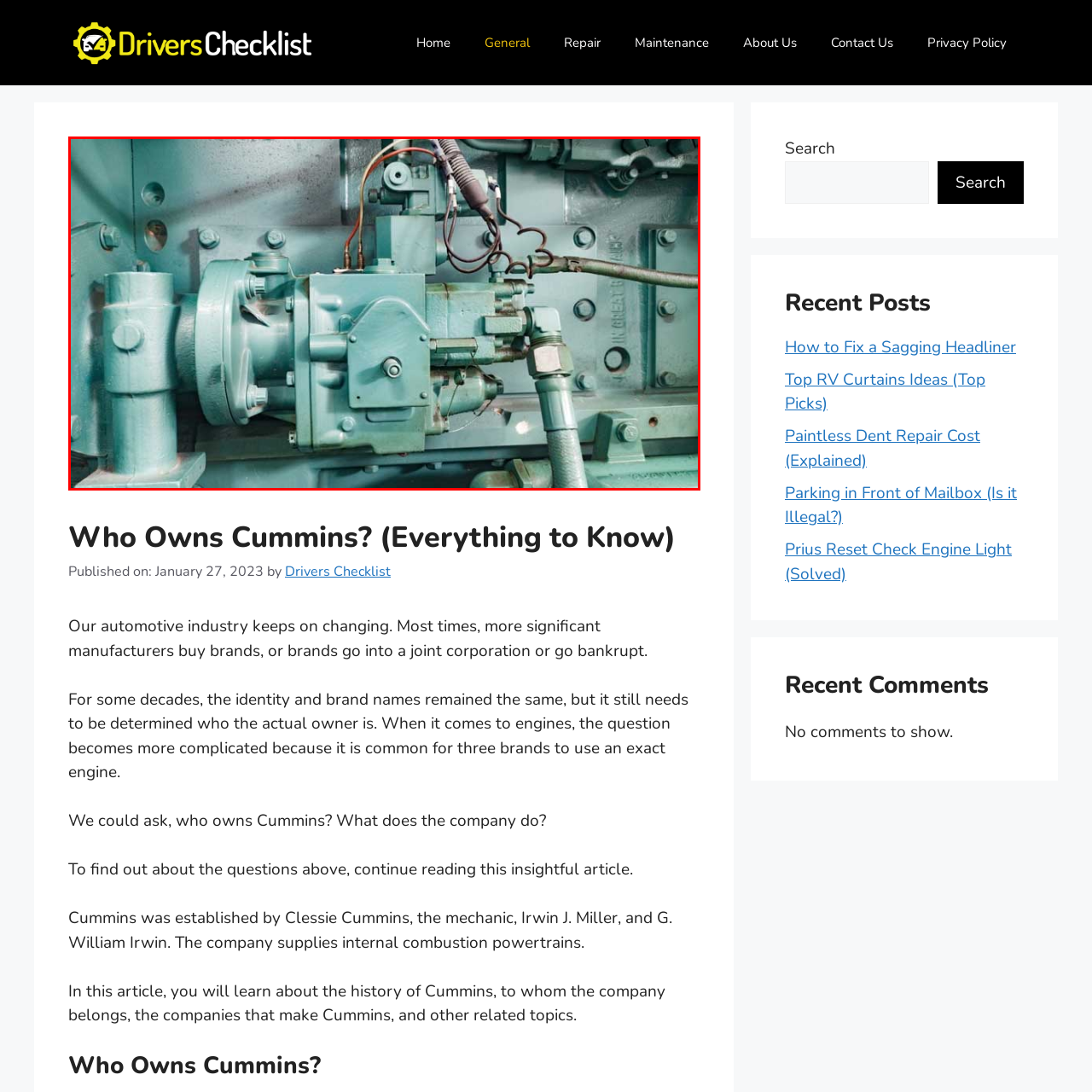Focus on the content inside the red-outlined area of the image and answer the ensuing question in detail, utilizing the information presented: What company is associated with this type of engine design?

The caption highlights the engineering sophistication involved in modern powertrain designs, particularly those associated with Cummins, an established name in the automotive and engine manufacturing industry.